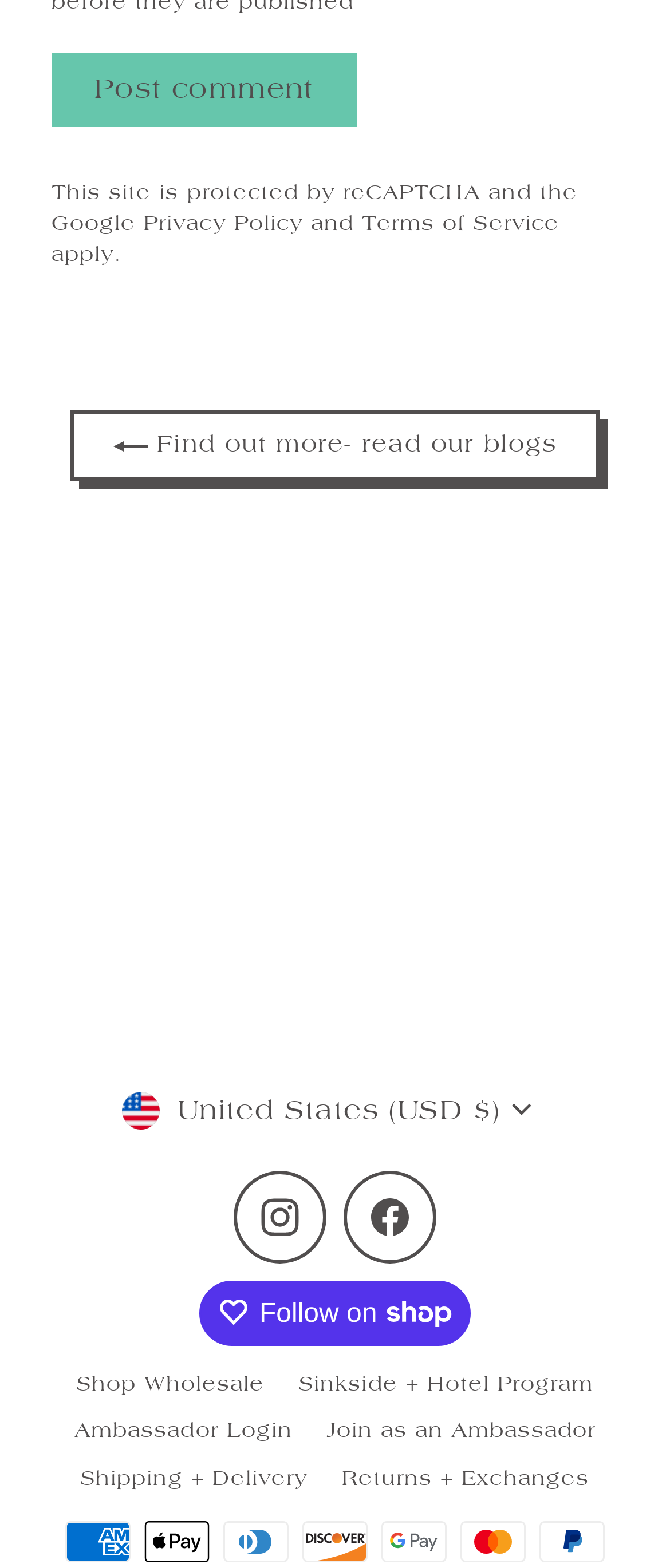Pinpoint the bounding box coordinates for the area that should be clicked to perform the following instruction: "Post a comment".

[0.077, 0.034, 0.532, 0.081]